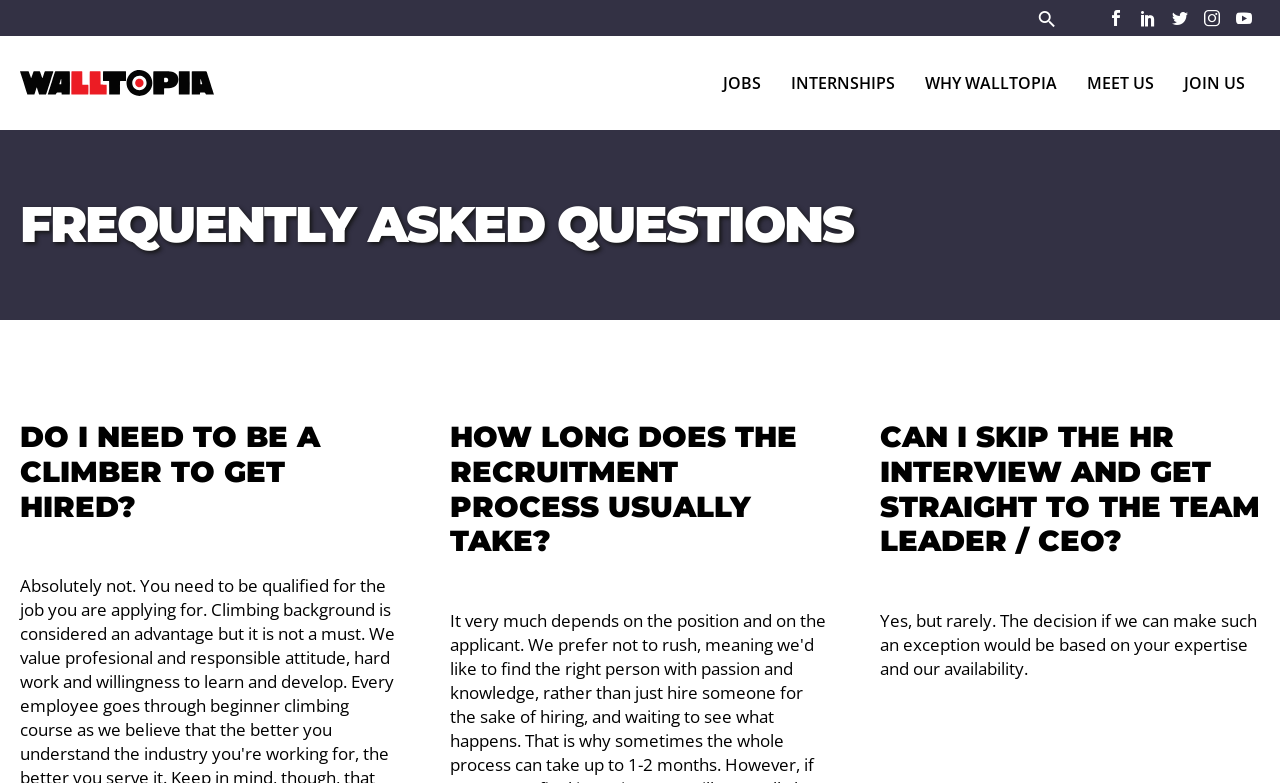Answer the question below using just one word or a short phrase: 
What is the third link in the navigation menu?

WHY WALLTOPIA